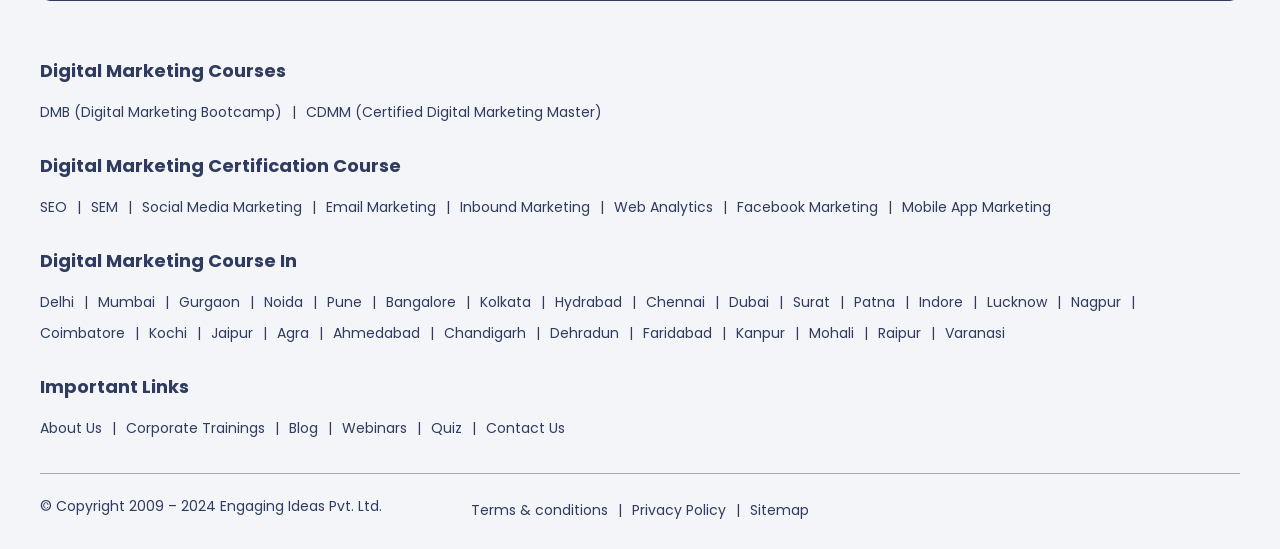Identify the bounding box coordinates of the area that should be clicked in order to complete the given instruction: "Select SEO". The bounding box coordinates should be four float numbers between 0 and 1, i.e., [left, top, right, bottom].

[0.031, 0.359, 0.052, 0.395]